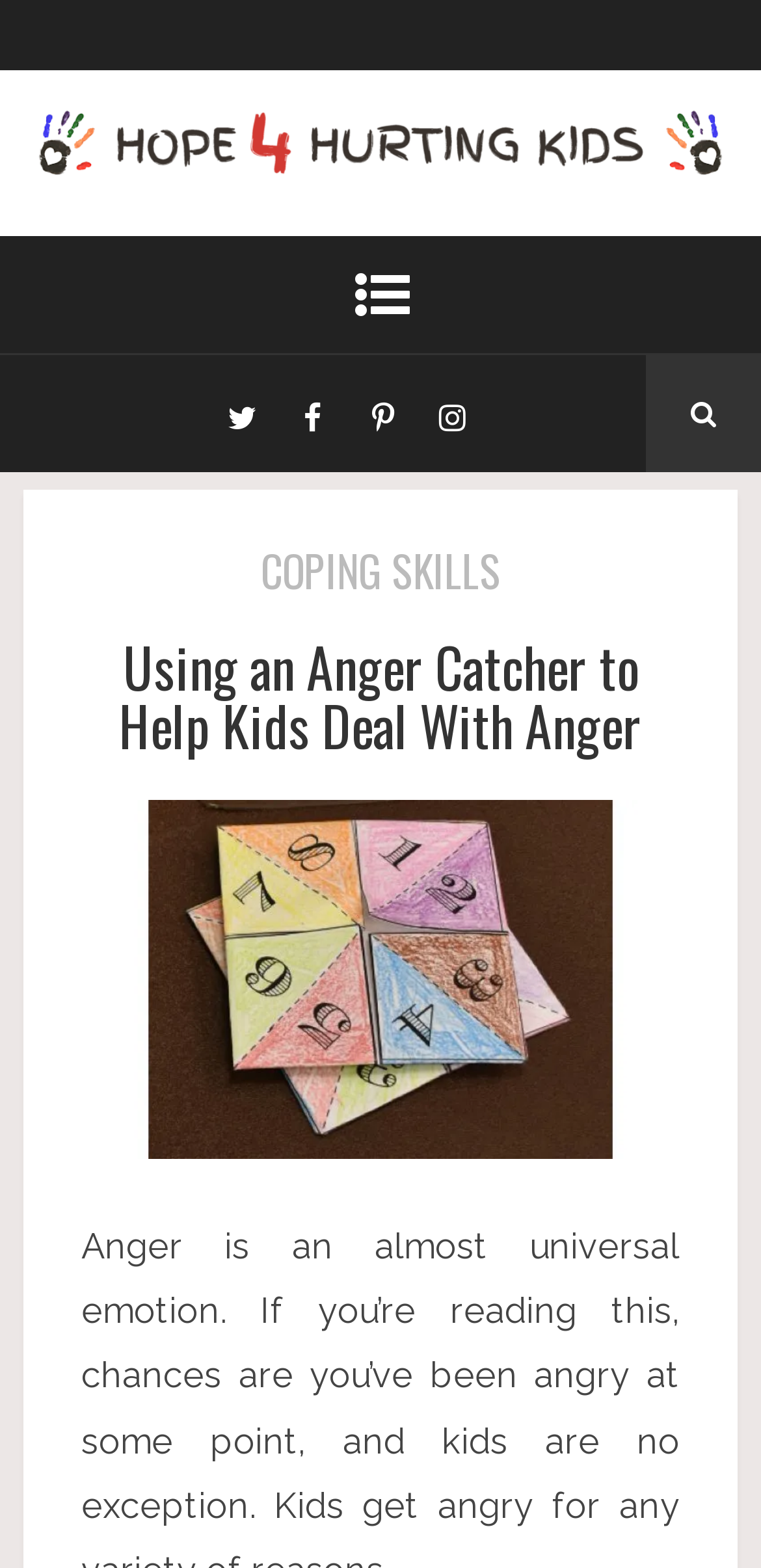What is the category of the article?
Refer to the image and give a detailed response to the question.

The category of the article can be found in the link on the right side of the page, which says 'COPING SKILLS', indicating that the article falls under this category.